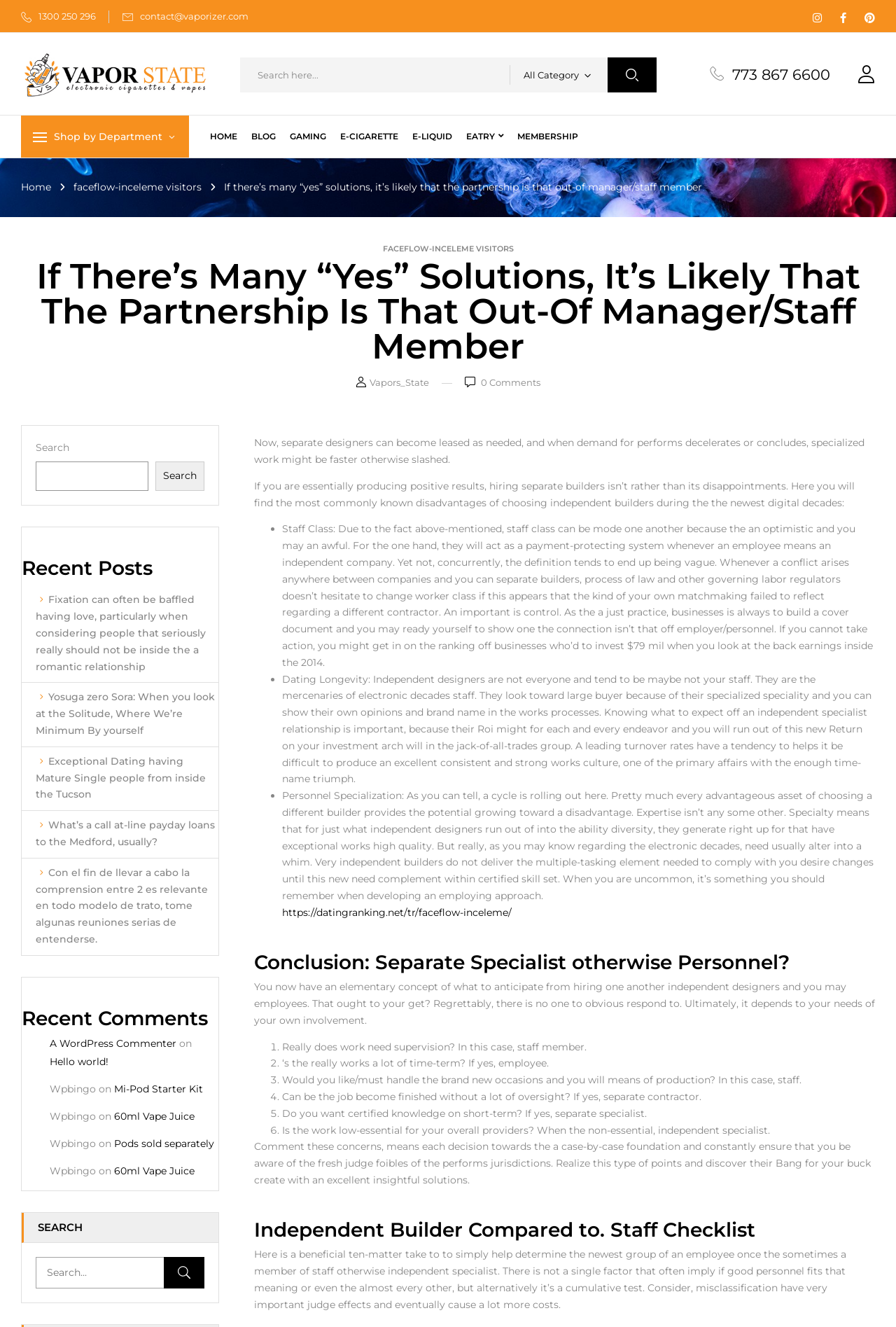Determine the bounding box coordinates of the region to click in order to accomplish the following instruction: "Search in the search box". Provide the coordinates as four float numbers between 0 and 1, specifically [left, top, right, bottom].

[0.04, 0.333, 0.077, 0.342]